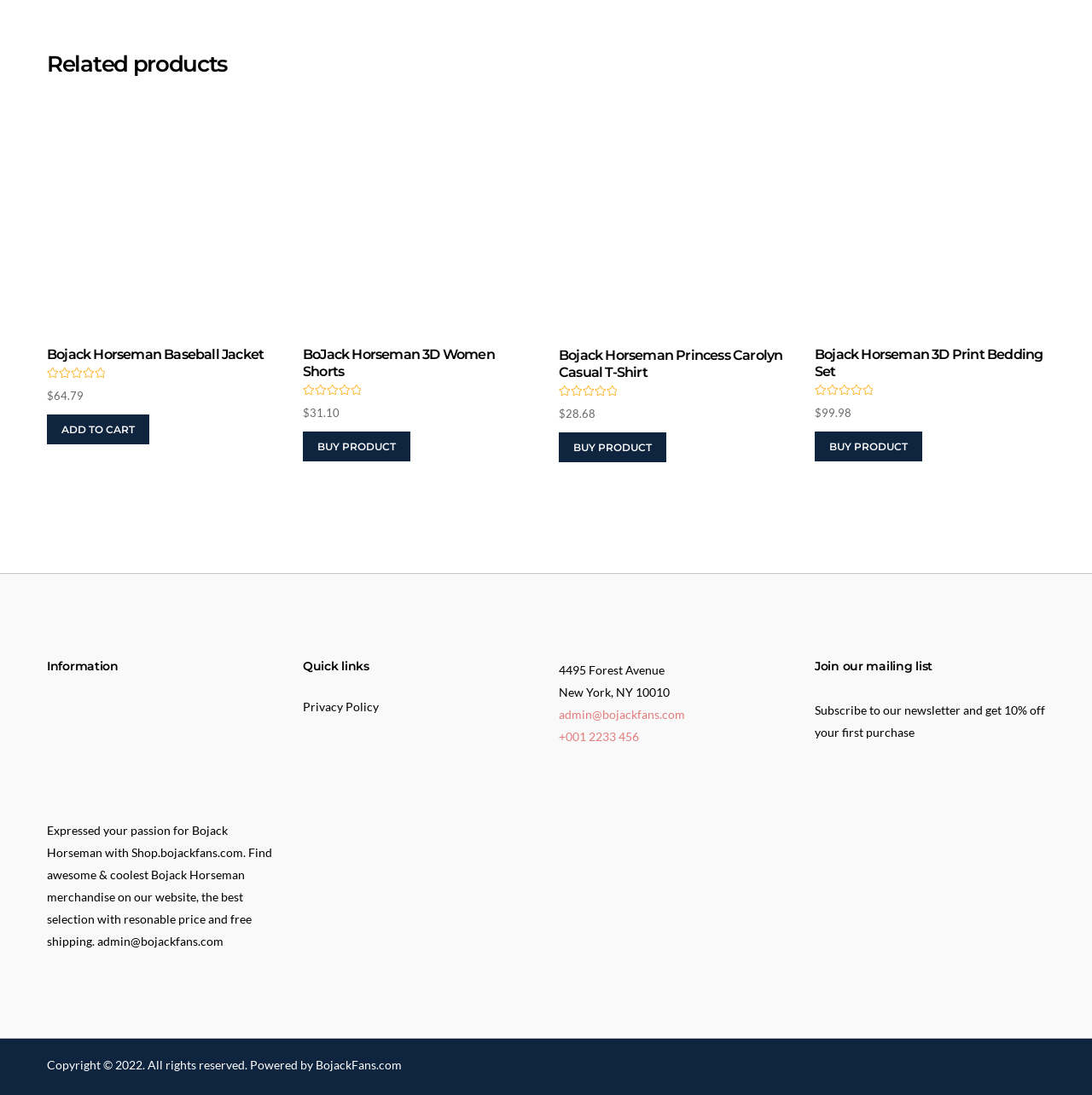Pinpoint the bounding box coordinates of the area that must be clicked to complete this instruction: "Click the 'Web Editor' link".

None